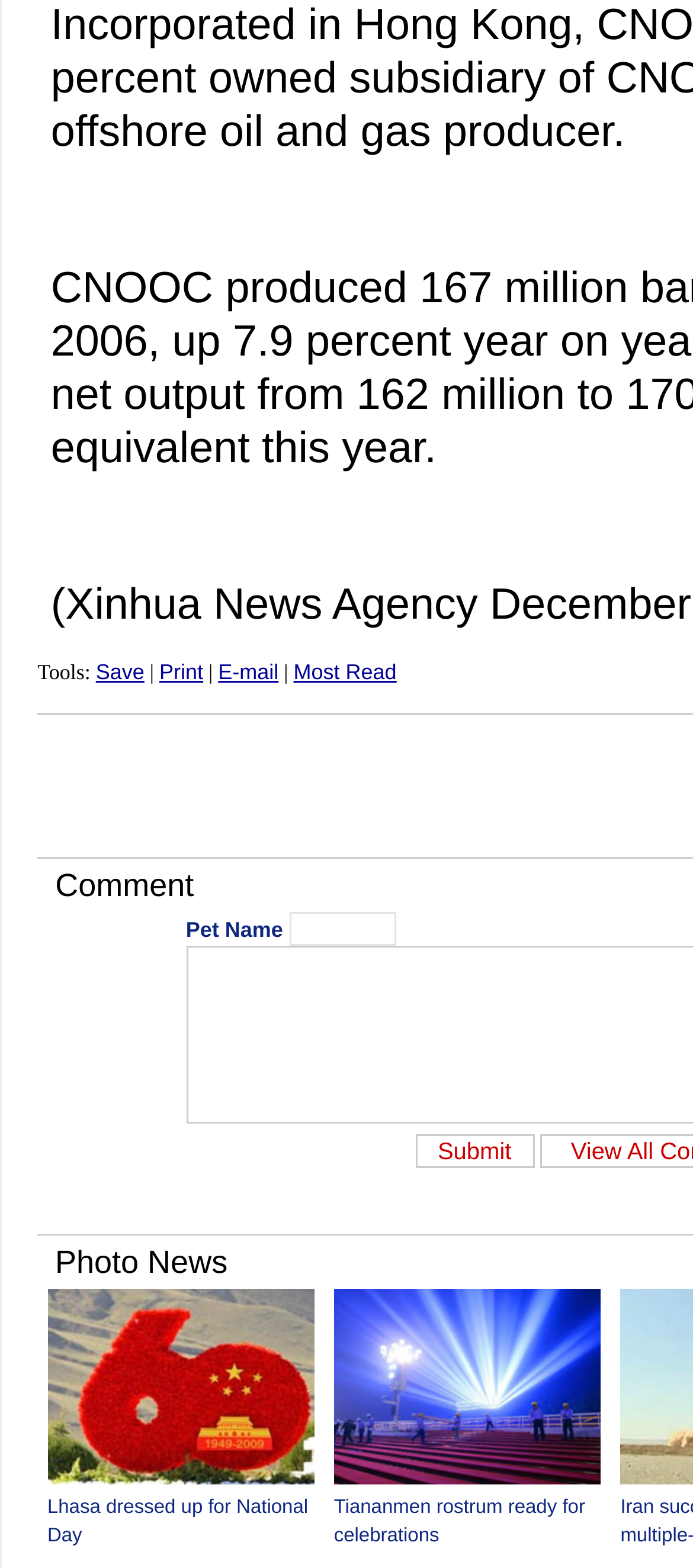What is the function of the textbox?
Use the image to answer the question with a single word or phrase.

To input search query